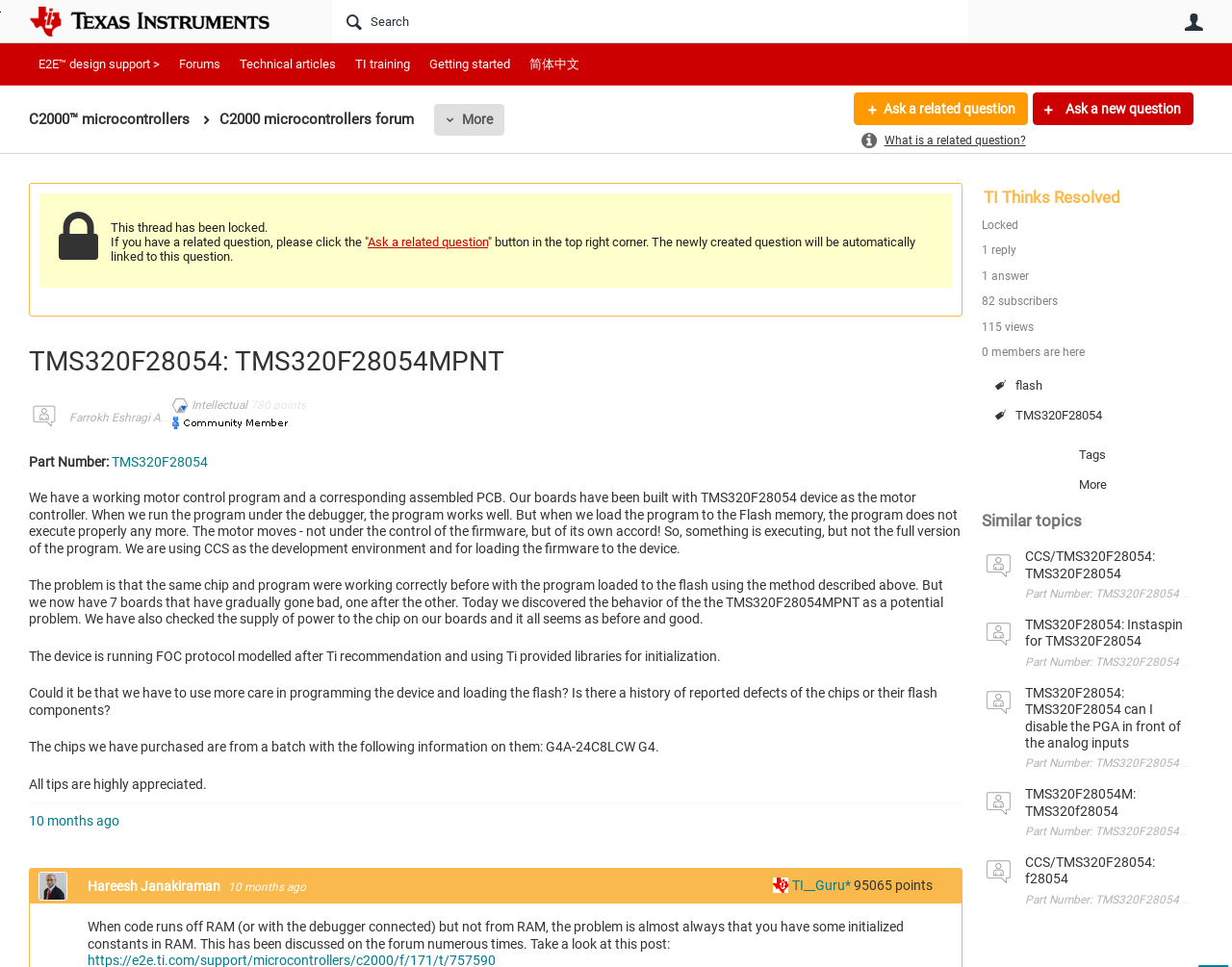Using the format (top-left x, top-left y, bottom-right x, bottom-right y), provide the bounding box coordinates for the described UI element. All values should be floating point numbers between 0 and 1: TMS320F28054

[0.797, 0.418, 0.977, 0.443]